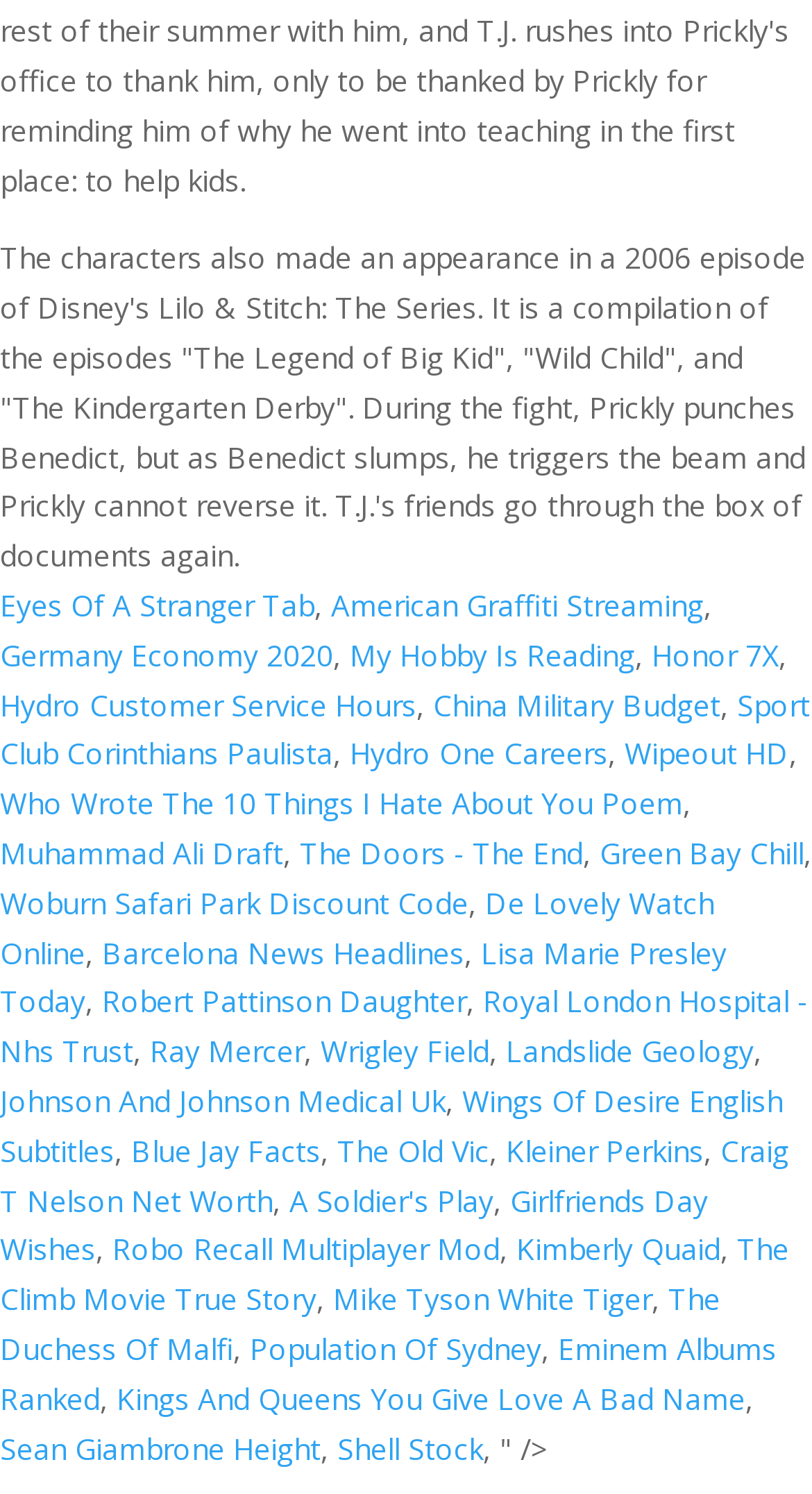Find the bounding box coordinates for the area that must be clicked to perform this action: "Click on 'Eyes Of A Stranger Tab'".

[0.0, 0.392, 0.387, 0.418]